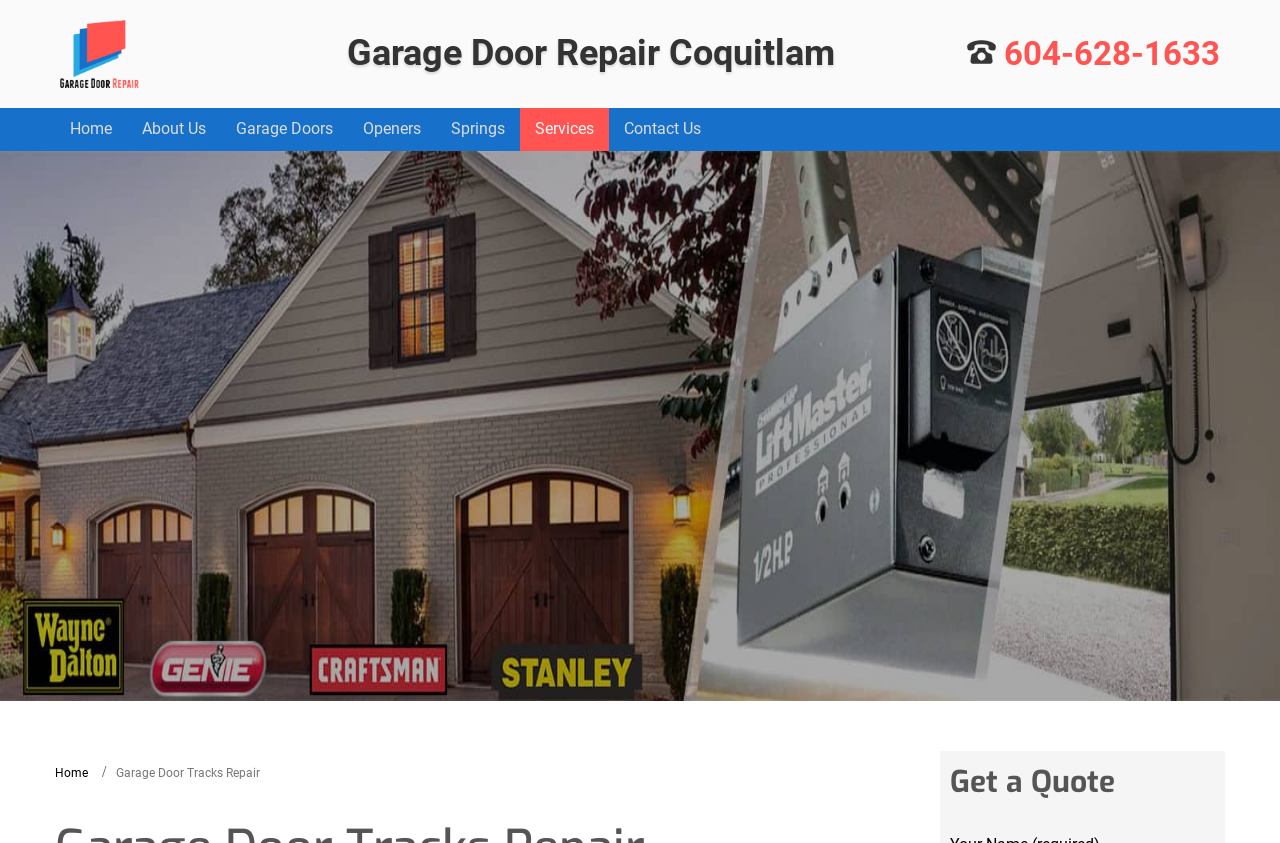Elaborate on the different components and information displayed on the webpage.

The webpage is about garage door tracks repair services in Coquitlam, BC. At the top left, there is a link to "Garage Door Repair Coquitlam BC" accompanied by an image with the same description. Below this, there is a phone number "604-628-1633" displayed prominently. 

To the right of the phone number, there is a horizontal navigation menu with seven links: "Home", "About Us", "Garage Doors", "Openers", "Springs", "Services", and "Contact Us". These links are evenly spaced and aligned horizontally.

At the bottom left, there is a repeated link to "Home" and a static text "Garage Door Tracks Repair". Next to this text, there is a call-to-action "Get a Quote" at the bottom right.